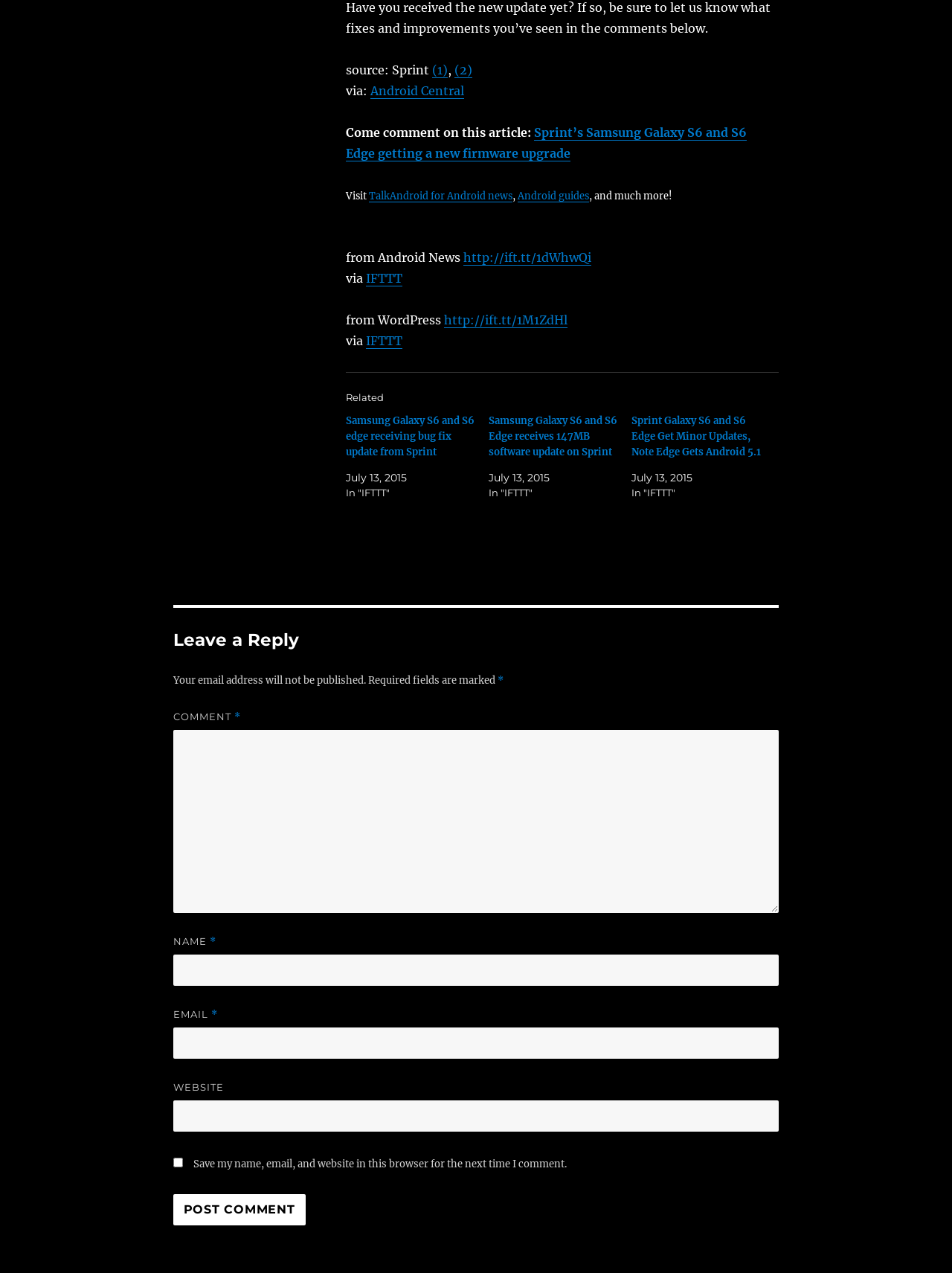Please provide a comprehensive response to the question based on the details in the image: What is the topic of the article?

The topic of the article can be determined by reading the title of the article, which is 'Sprint’s Samsung Galaxy S6 and S6 Edge getting a new firmware upgrade'. This title is located at the top of the webpage and is a link.